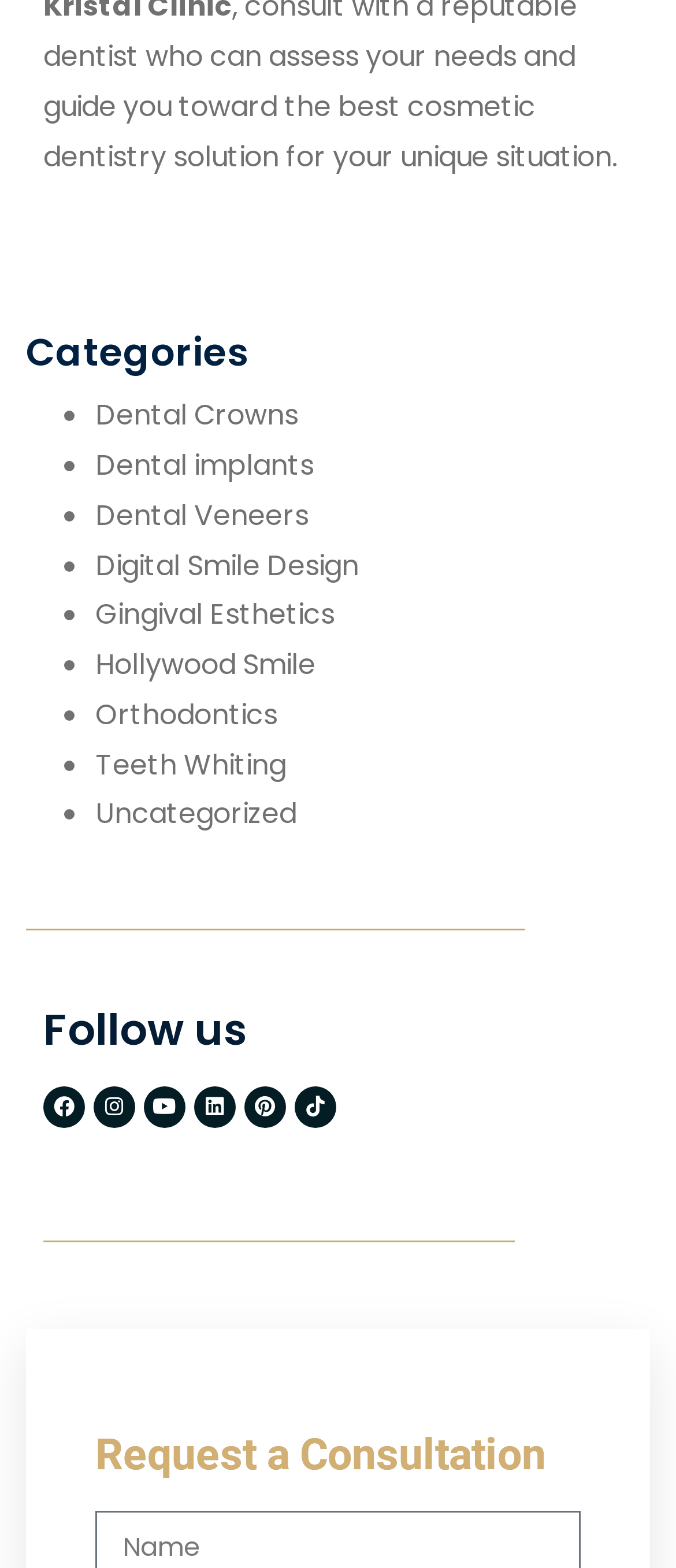Given the element description, predict the bounding box coordinates in the format (top-left x, top-left y, bottom-right x, bottom-right y). Make sure all values are between 0 and 1. Here is the element description: Orthodontics

[0.141, 0.443, 0.41, 0.468]